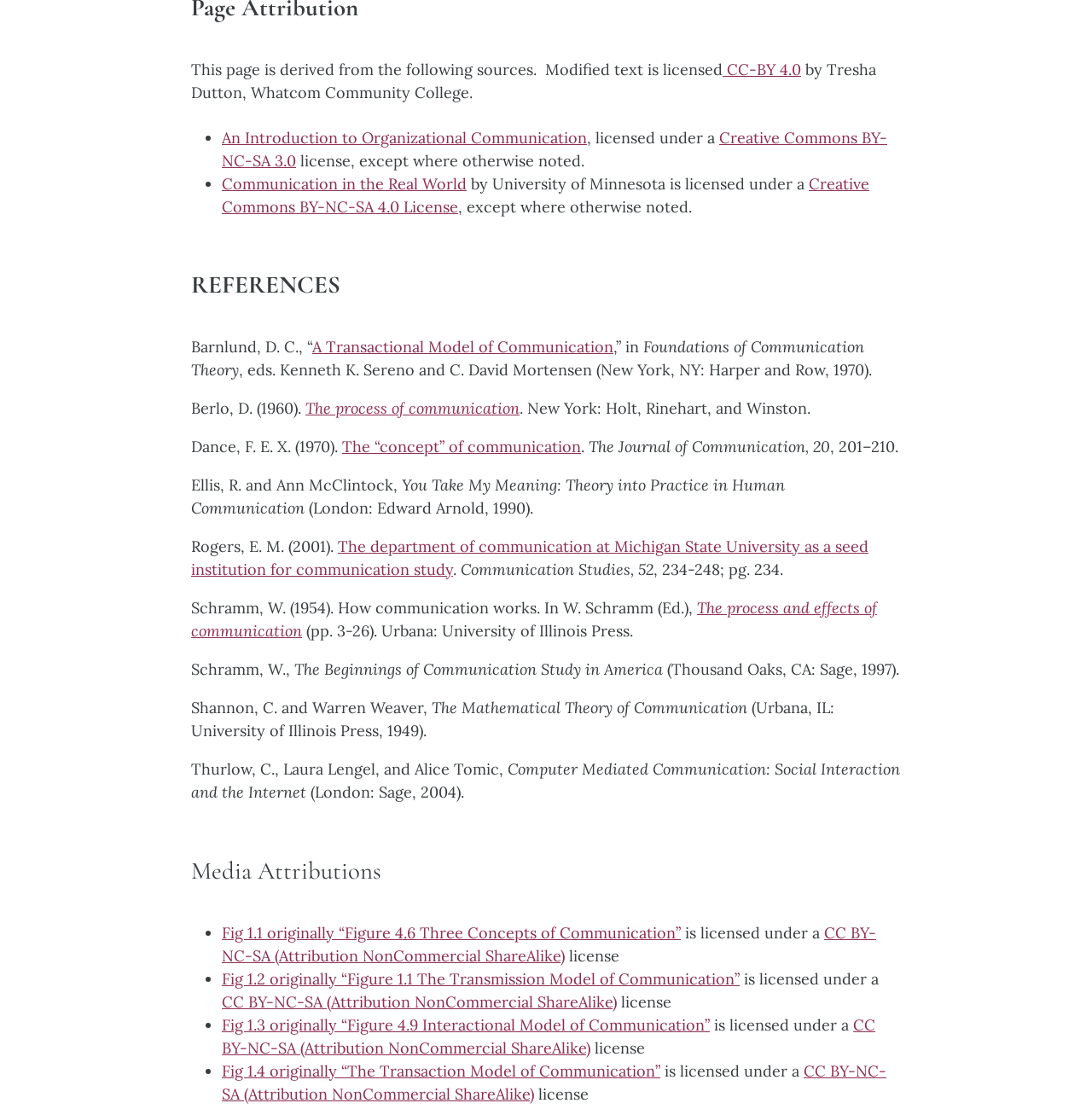Given the description: "CC BY-NC-SA (Attribution NonCommercial ShareAlike)", determine the bounding box coordinates of the UI element. The coordinates should be formatted as four float numbers between 0 and 1, [left, top, right, bottom].

[0.203, 0.832, 0.802, 0.871]